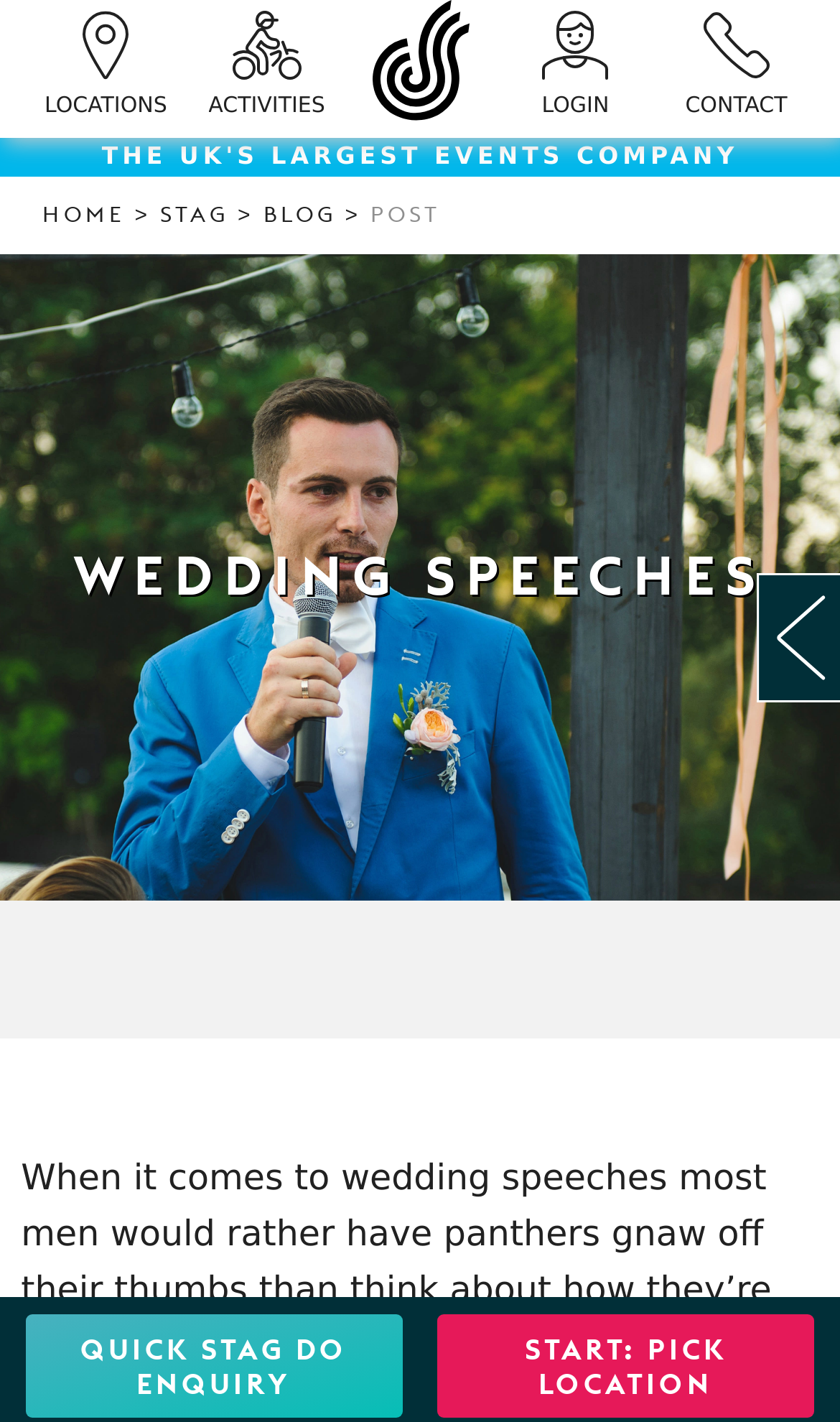Identify the bounding box for the described UI element. Provide the coordinates in (top-left x, top-left y, bottom-right x, bottom-right y) format with values ranging from 0 to 1: Quick Stag Do Enquiry

[0.03, 0.924, 0.48, 0.997]